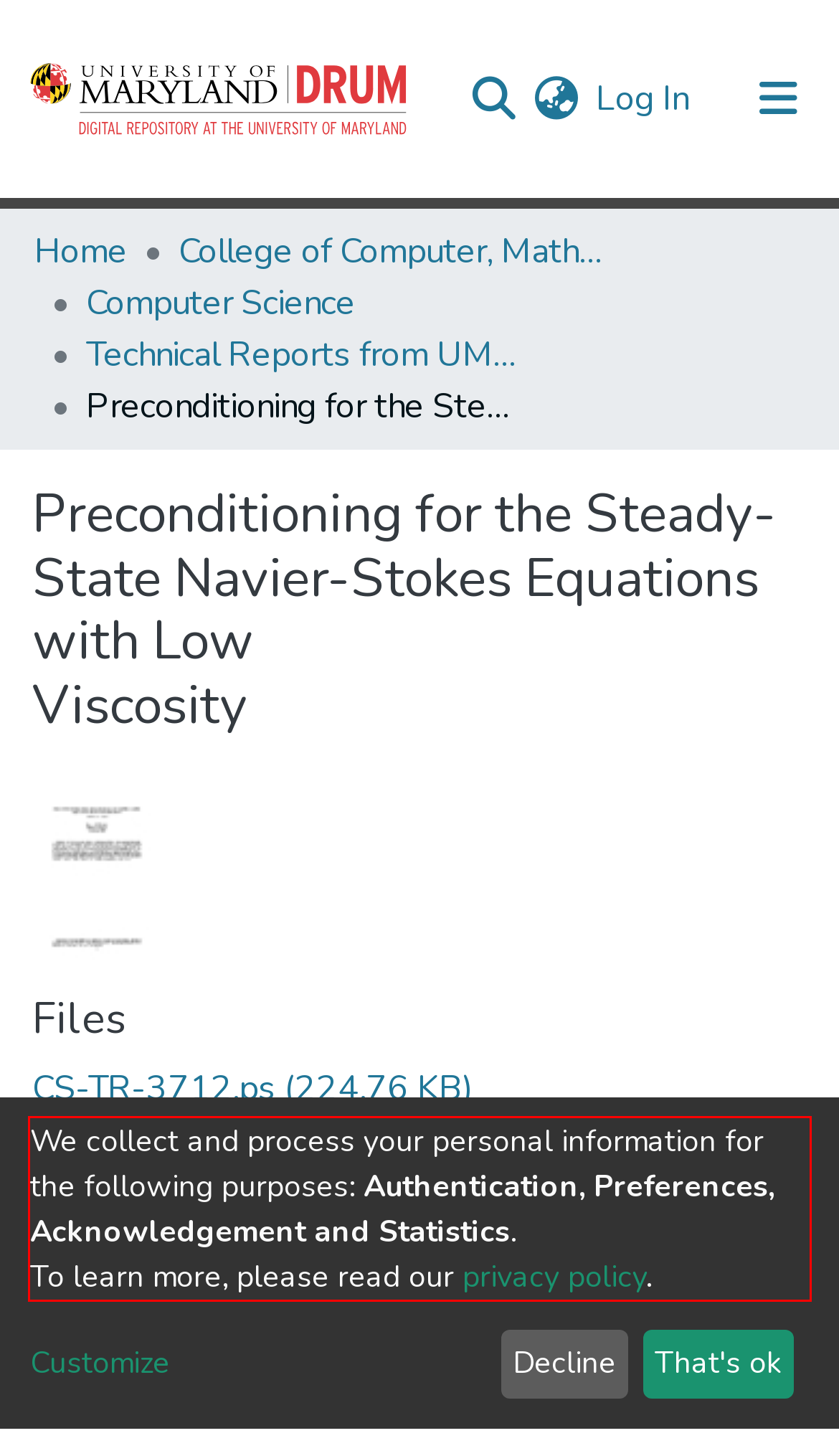Using the provided screenshot of a webpage, recognize the text inside the red rectangle bounding box by performing OCR.

We collect and process your personal information for the following purposes: Authentication, Preferences, Acknowledgement and Statistics. To learn more, please read our privacy policy.